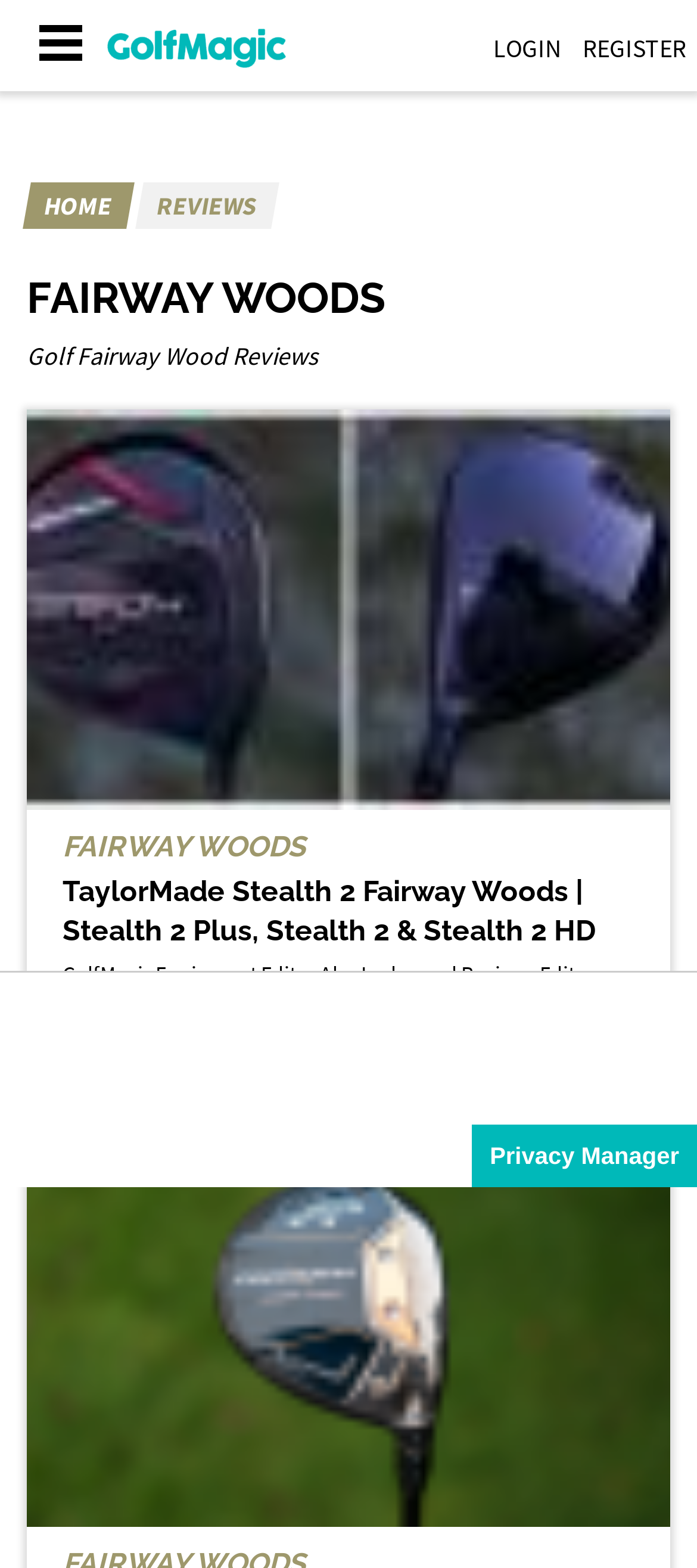Please indicate the bounding box coordinates for the clickable area to complete the following task: "Manage privacy settings". The coordinates should be specified as four float numbers between 0 and 1, i.e., [left, top, right, bottom].

[0.677, 0.717, 1.0, 0.757]